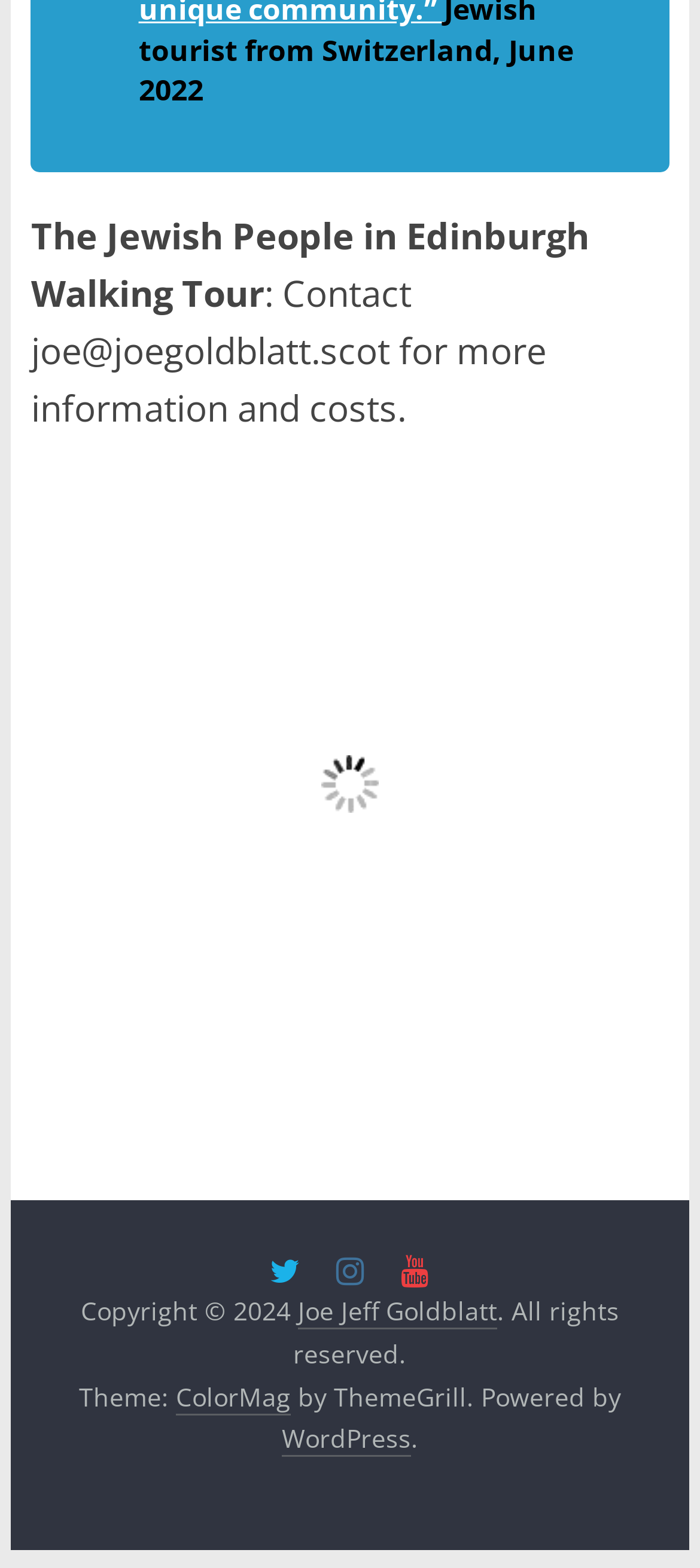Bounding box coordinates must be specified in the format (top-left x, top-left y, bottom-right x, bottom-right y). All values should be floating point numbers between 0 and 1. What are the bounding box coordinates of the UI element described as: parent_node: Email Address name="EMAIL"

None